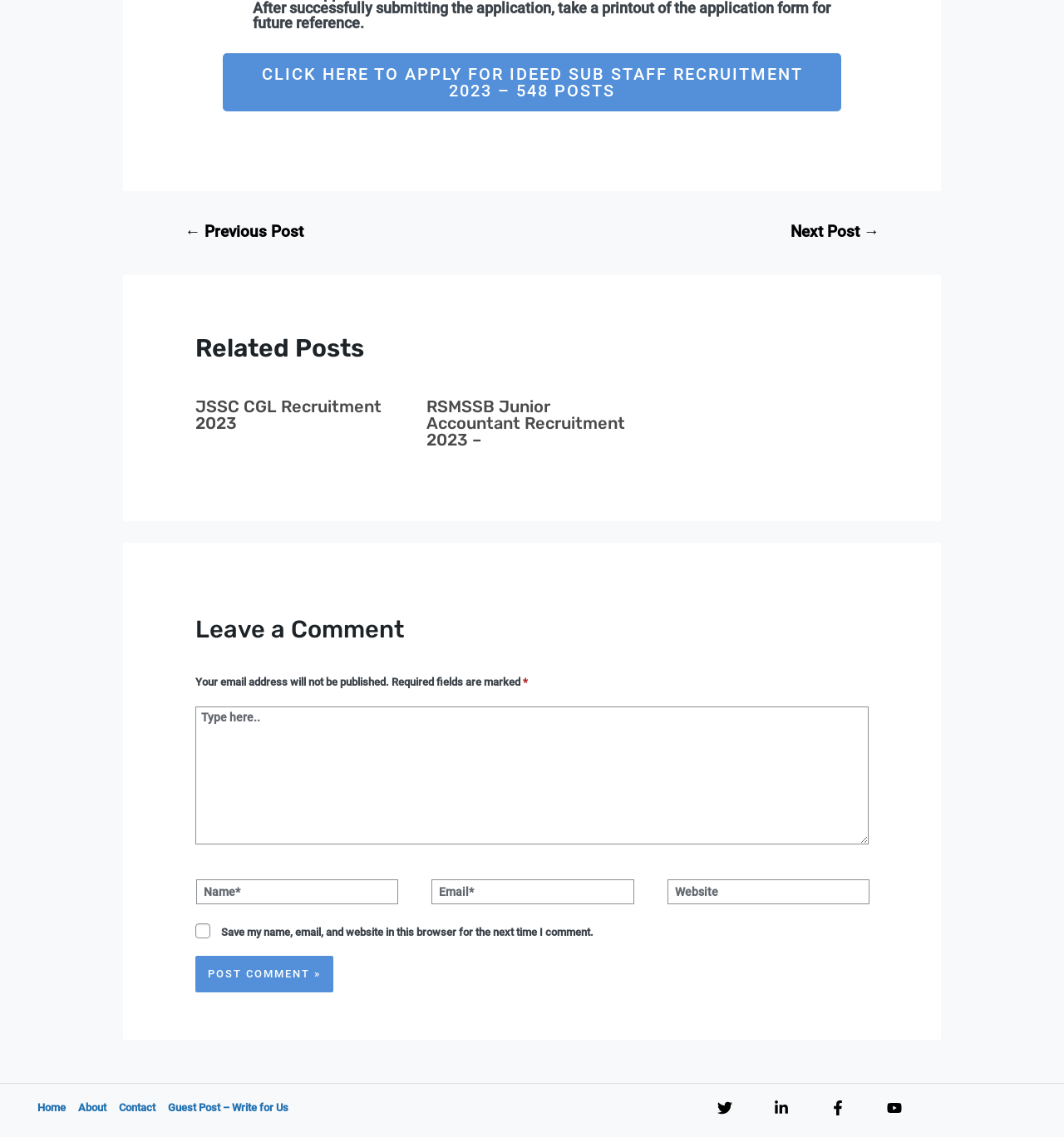Please identify the coordinates of the bounding box that should be clicked to fulfill this instruction: "Click on the 'CLICK HERE TO APPLY FOR IDEED SUB STAFF RECRUITMENT 2023 – 548 POSTS' link".

[0.246, 0.056, 0.754, 0.089]